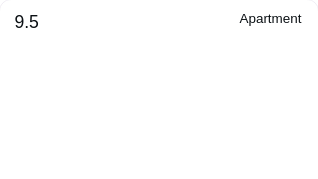What type of accommodation is this?
Please provide a detailed and comprehensive answer to the question.

The caption clearly states that this listing provides a range of amenities and comforts suited for travelers seeking a pleasing stay, and the word 'Apartment' is prominently displayed, suggesting that this is an apartment-type accommodation.